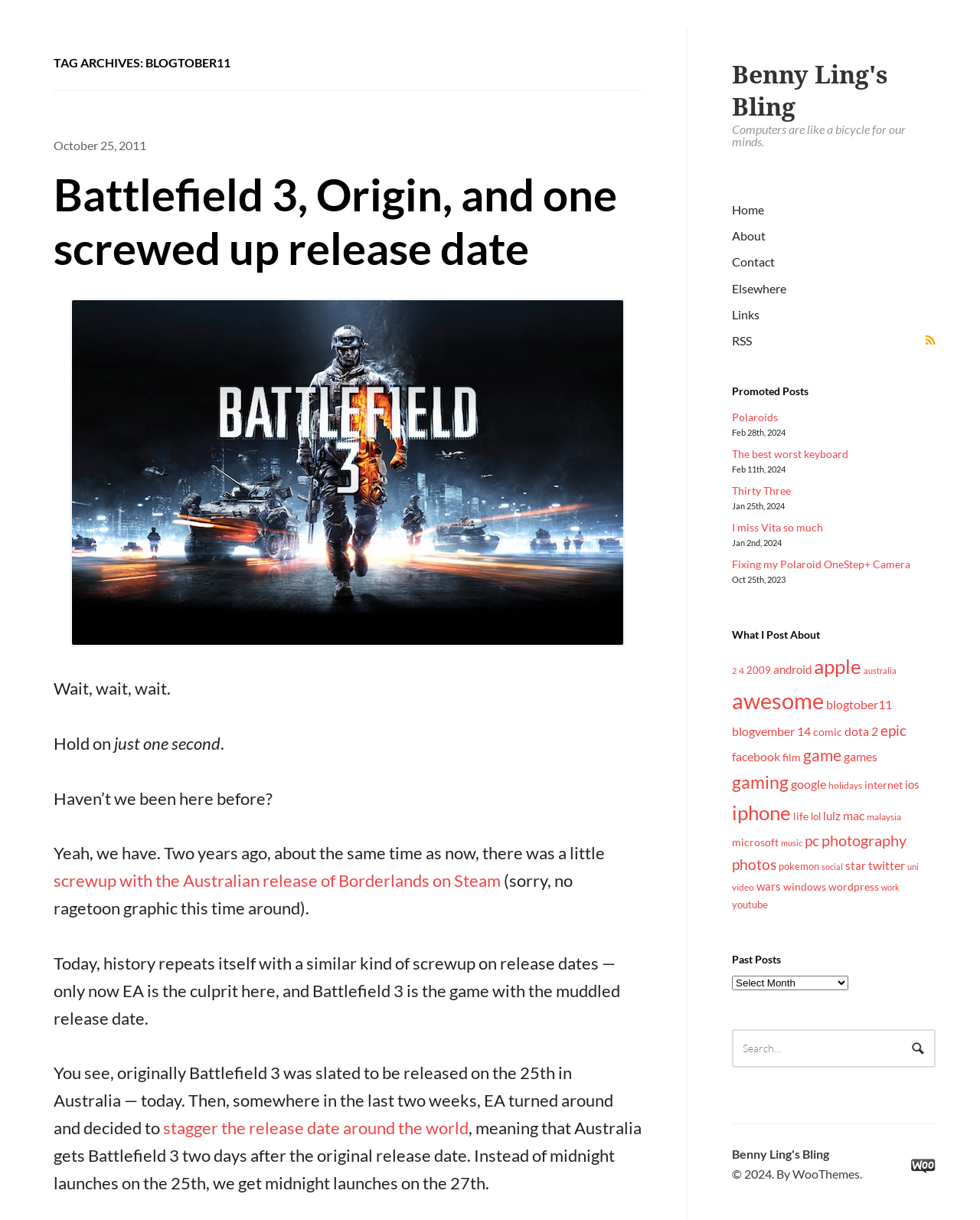Give a short answer to this question using one word or a phrase:
How many items are in the 'apple' category?

72